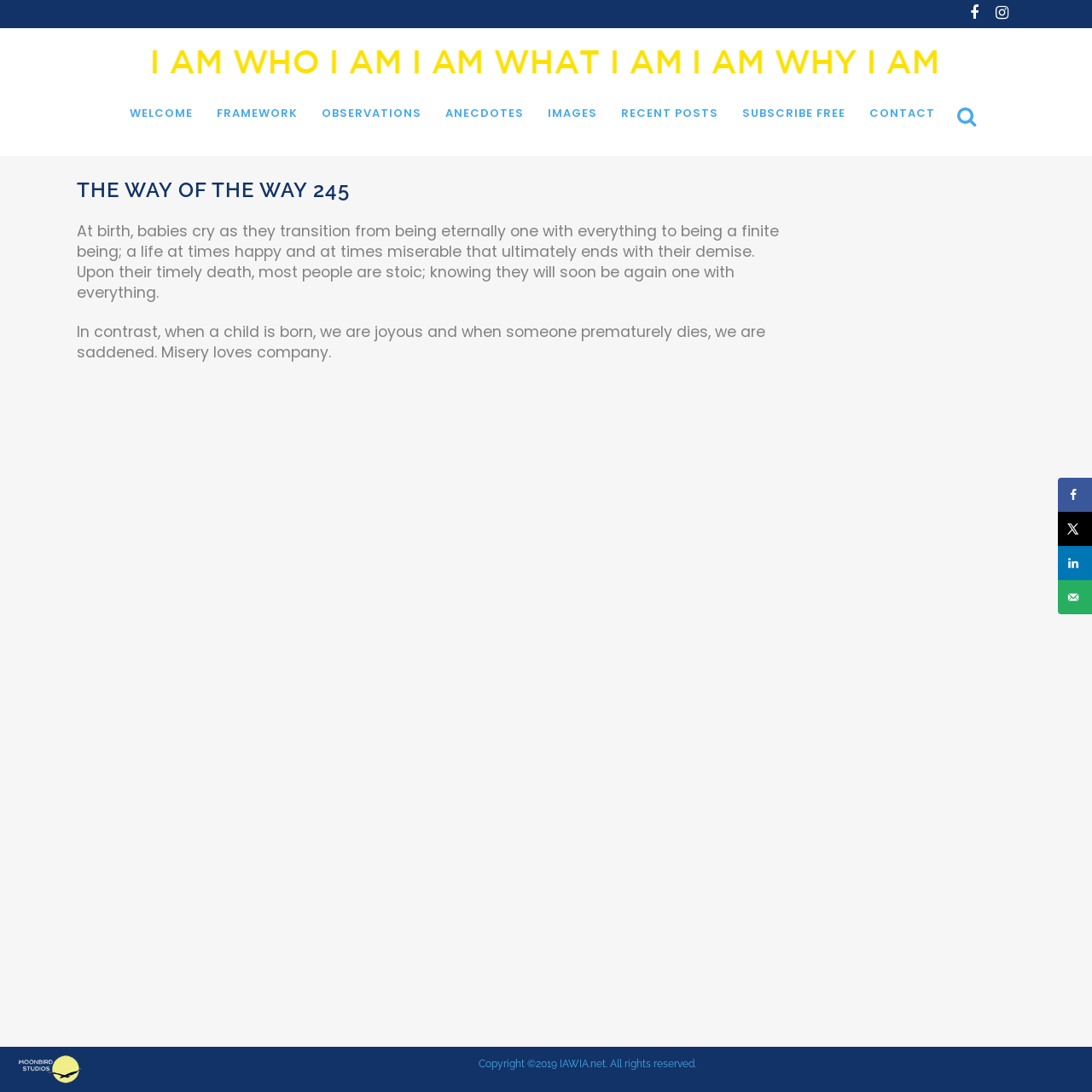What is the purpose of the search box?
Analyze the screenshot and provide a detailed answer to the question.

The search box is a textbox element with a required attribute set to false, and it has a link element with a magnifying glass icon next to it, indicating that it is used for searching content on the website.